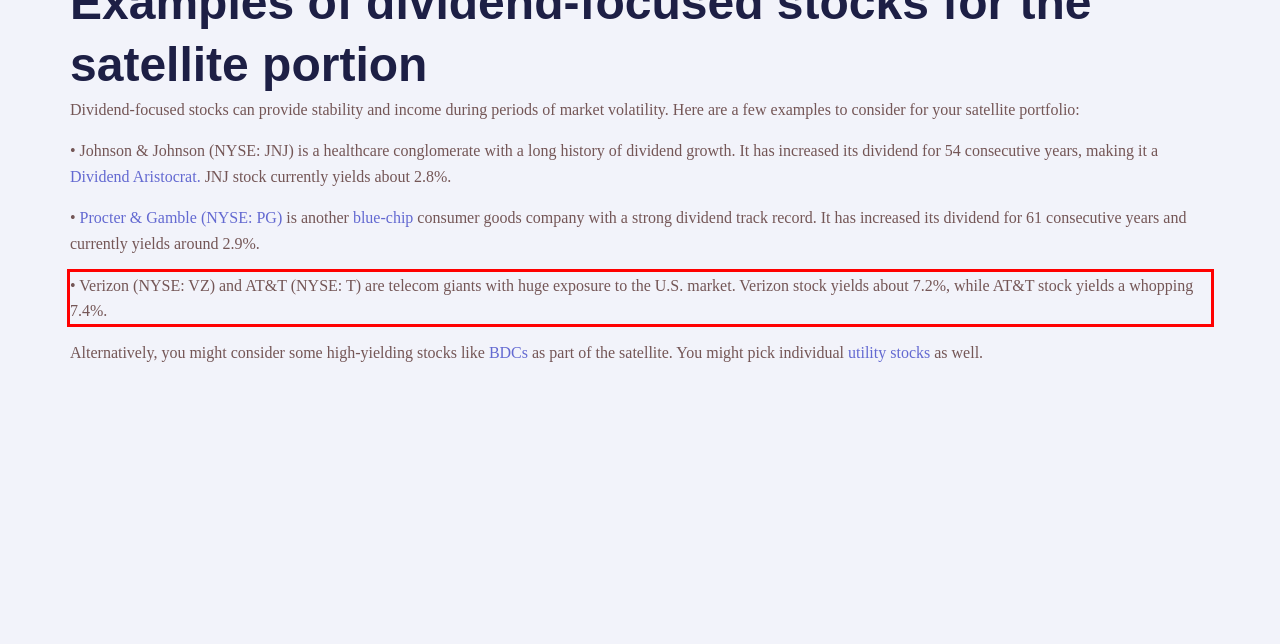Review the webpage screenshot provided, and perform OCR to extract the text from the red bounding box.

• Verizon (NYSE: VZ) and AT&T (NYSE: T) are telecom giants with huge exposure to the U.S. market. Verizon stock yields about 7.2%, while AT&T stock yields a whopping 7.4%.